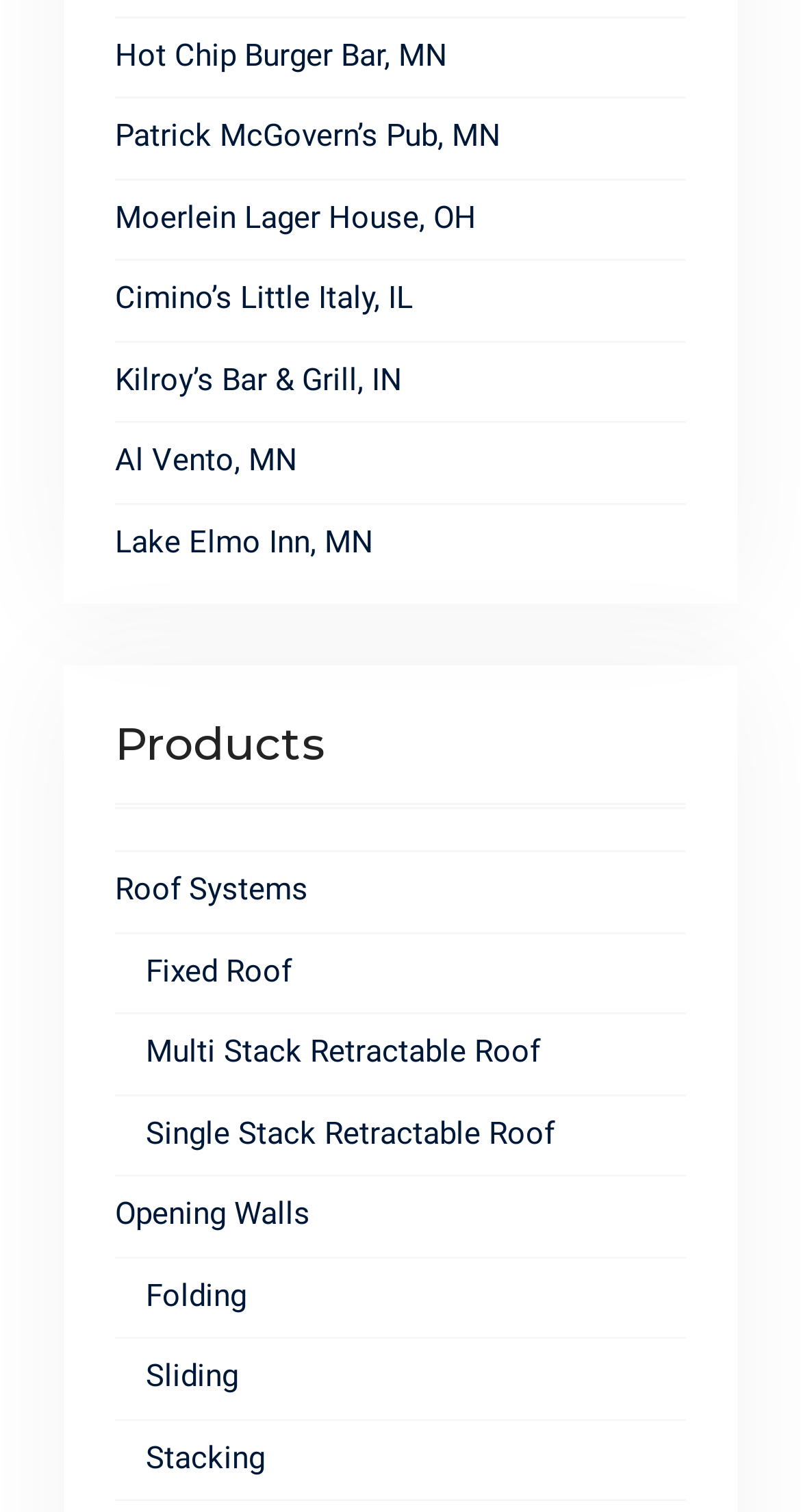Determine the bounding box coordinates for the area you should click to complete the following instruction: "view Lake Elmo Inn, MN".

[0.143, 0.346, 0.466, 0.37]